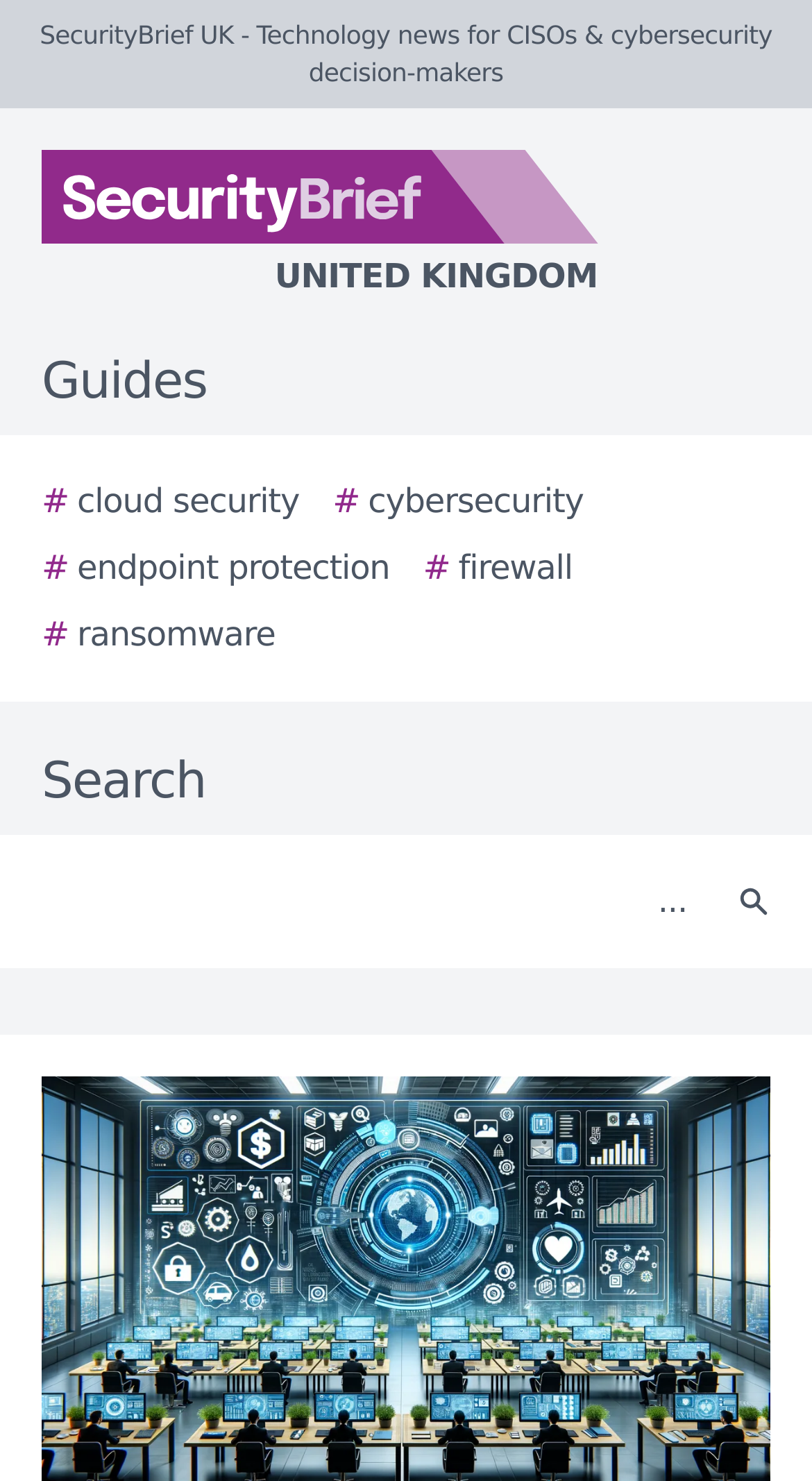Provide a one-word or short-phrase response to the question:
What is the position of the Search button?

Bottom right